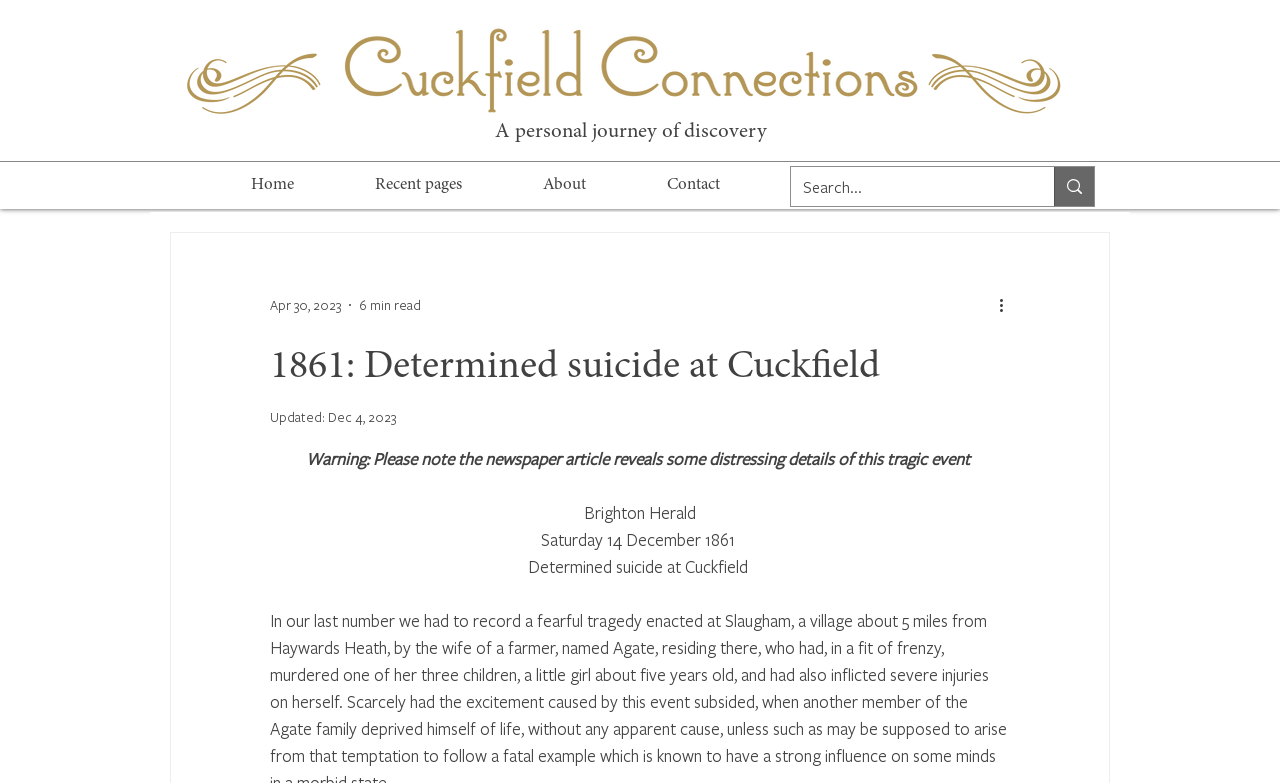When was the article updated?
By examining the image, provide a one-word or phrase answer.

Dec 4, 2023